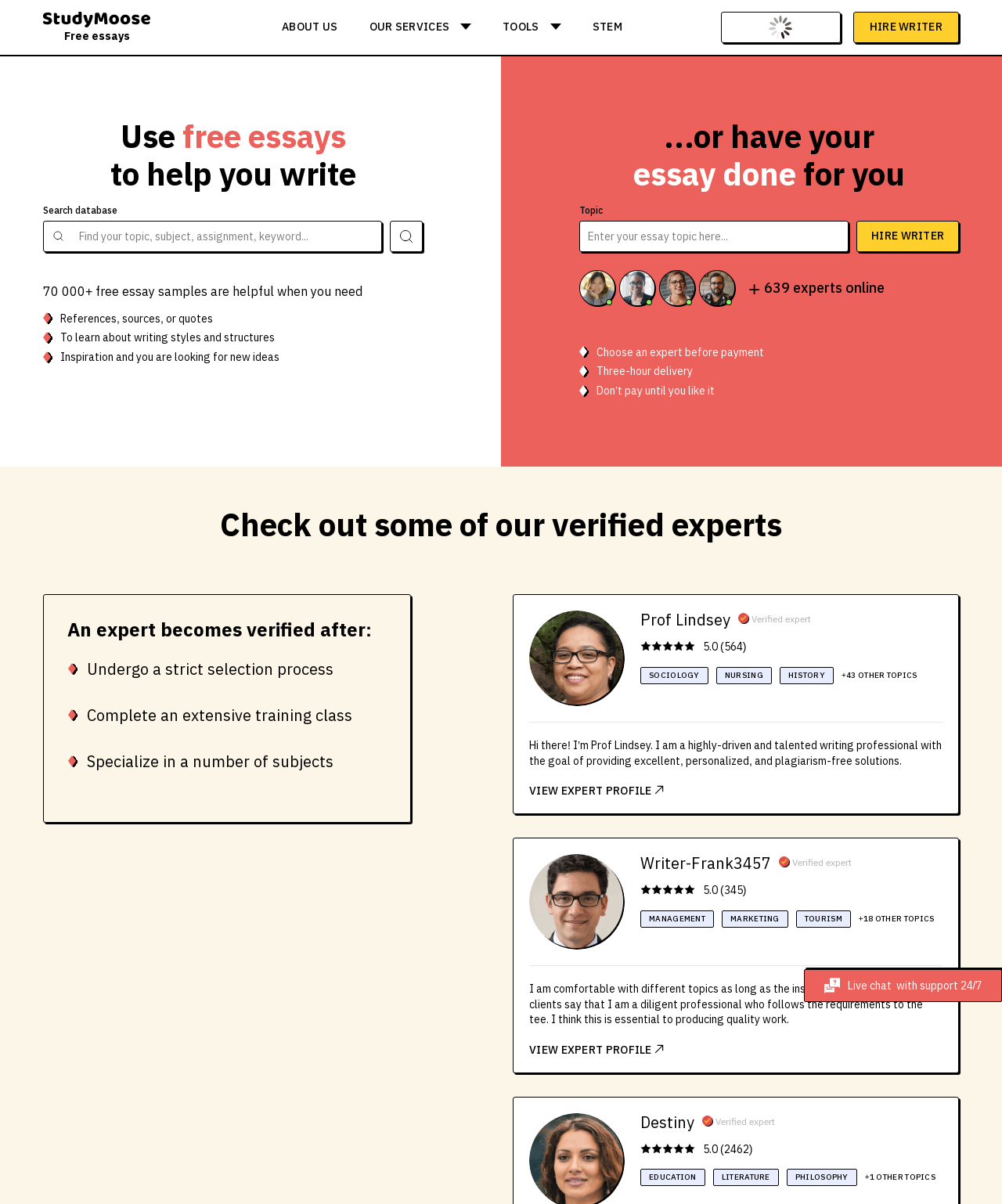Identify the bounding box coordinates of the element that should be clicked to fulfill this task: "Enter your essay topic". The coordinates should be provided as four float numbers between 0 and 1, i.e., [left, top, right, bottom].

[0.578, 0.183, 0.847, 0.209]